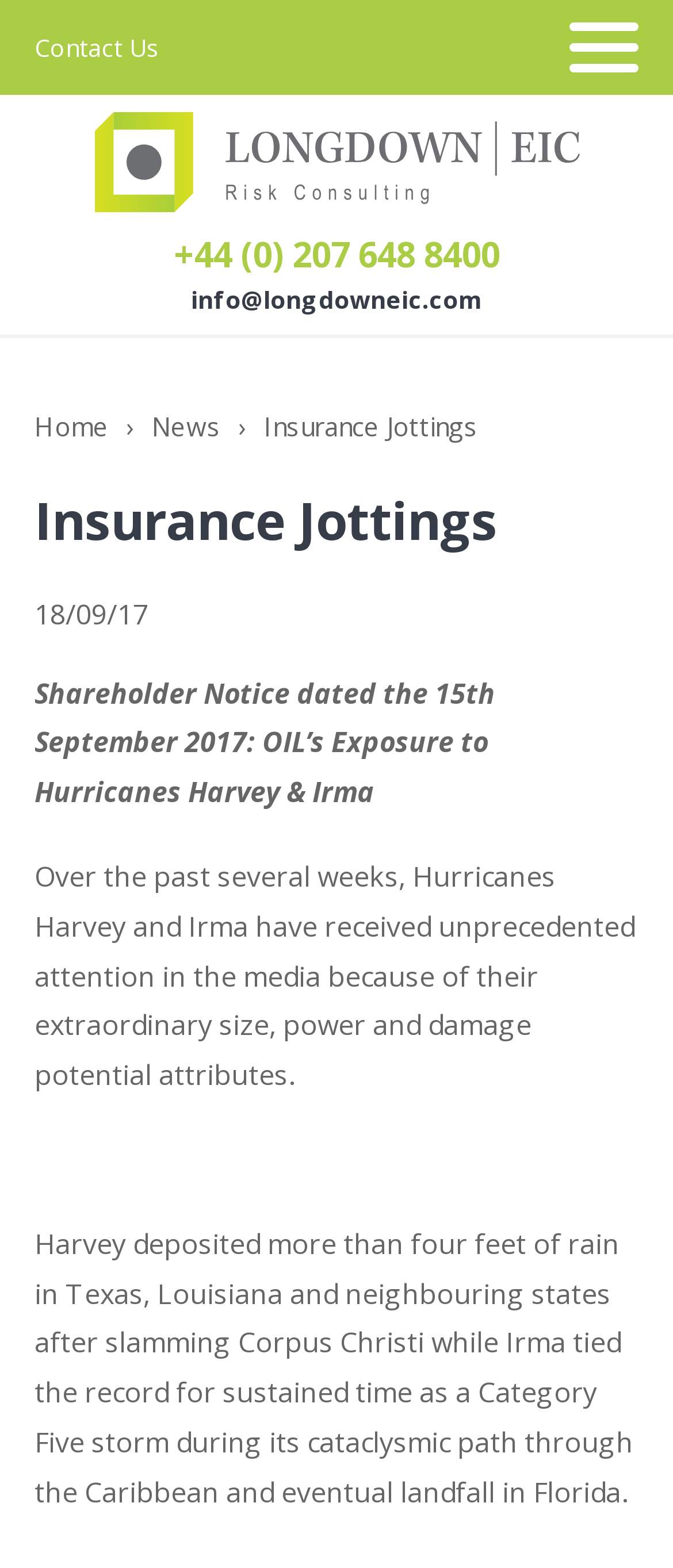What are the names of the hurricanes mentioned?
Refer to the image and give a detailed answer to the query.

I found the names of the hurricanes by looking at the text on the webpage, and I saw a sentence that mentions 'Hurricanes Harvey and Irma', which indicates the names of the hurricanes.